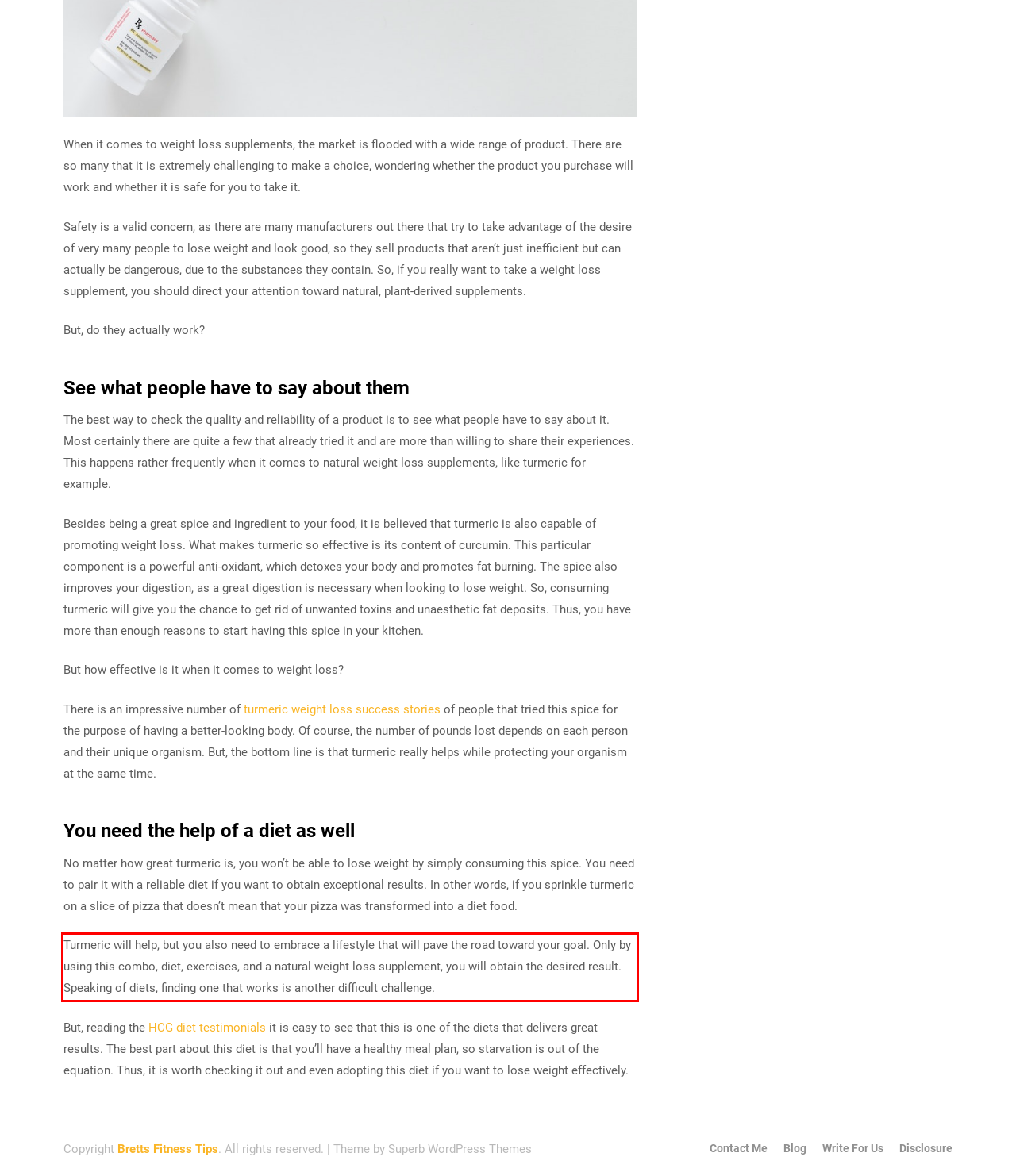Examine the webpage screenshot, find the red bounding box, and extract the text content within this marked area.

Turmeric will help, but you also need to embrace a lifestyle that will pave the road toward your goal. Only by using this combo, diet, exercises, and a natural weight loss supplement, you will obtain the desired result. Speaking of diets, finding one that works is another difficult challenge.